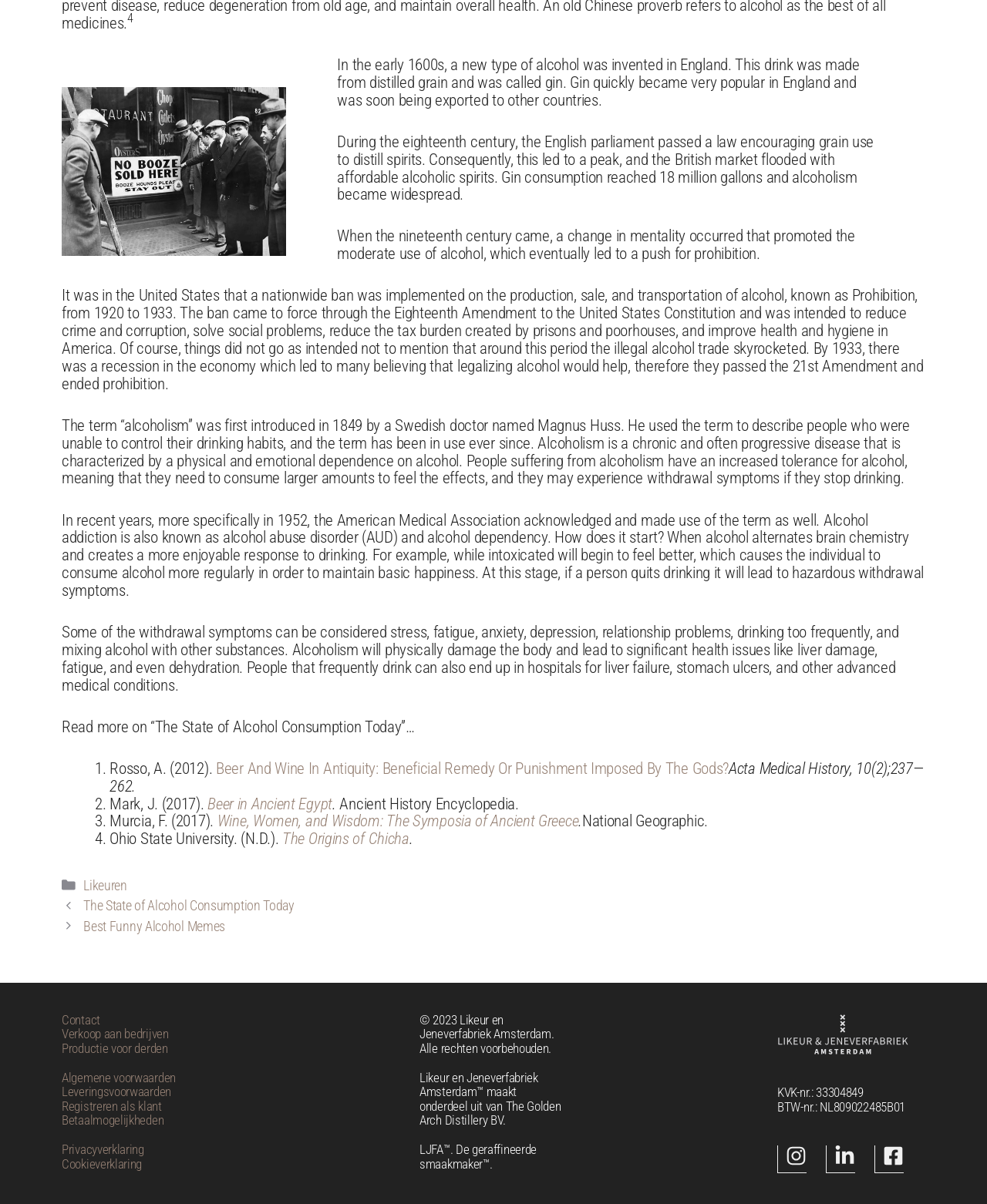Use a single word or phrase to respond to the question:
What is the name of the company mentioned at the bottom of the webpage?

Likeur en Jeneverfabriek Amsterdam